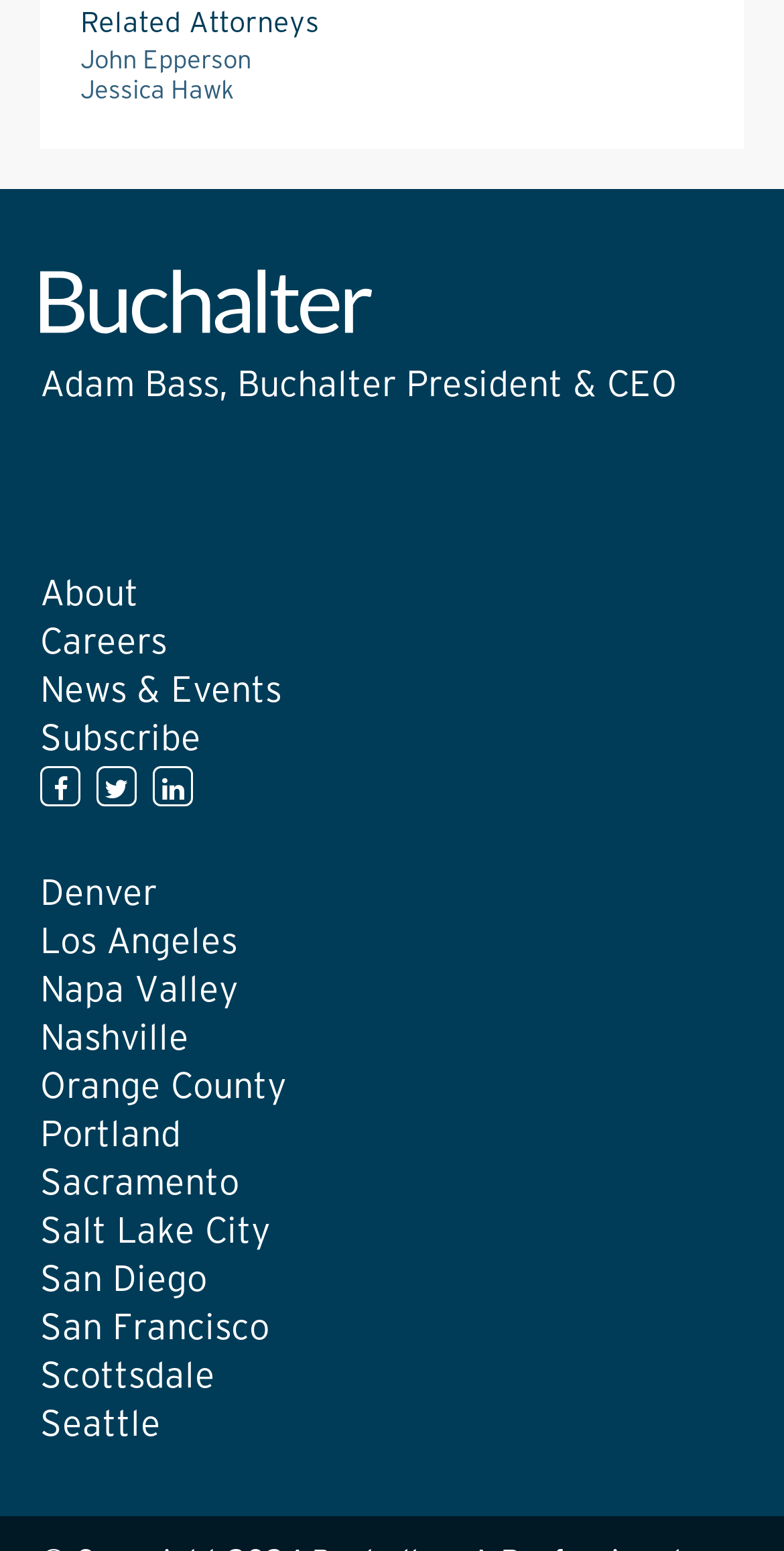Please determine the bounding box coordinates of the area that needs to be clicked to complete this task: 'Explore the Denver office'. The coordinates must be four float numbers between 0 and 1, formatted as [left, top, right, bottom].

[0.051, 0.565, 0.2, 0.589]